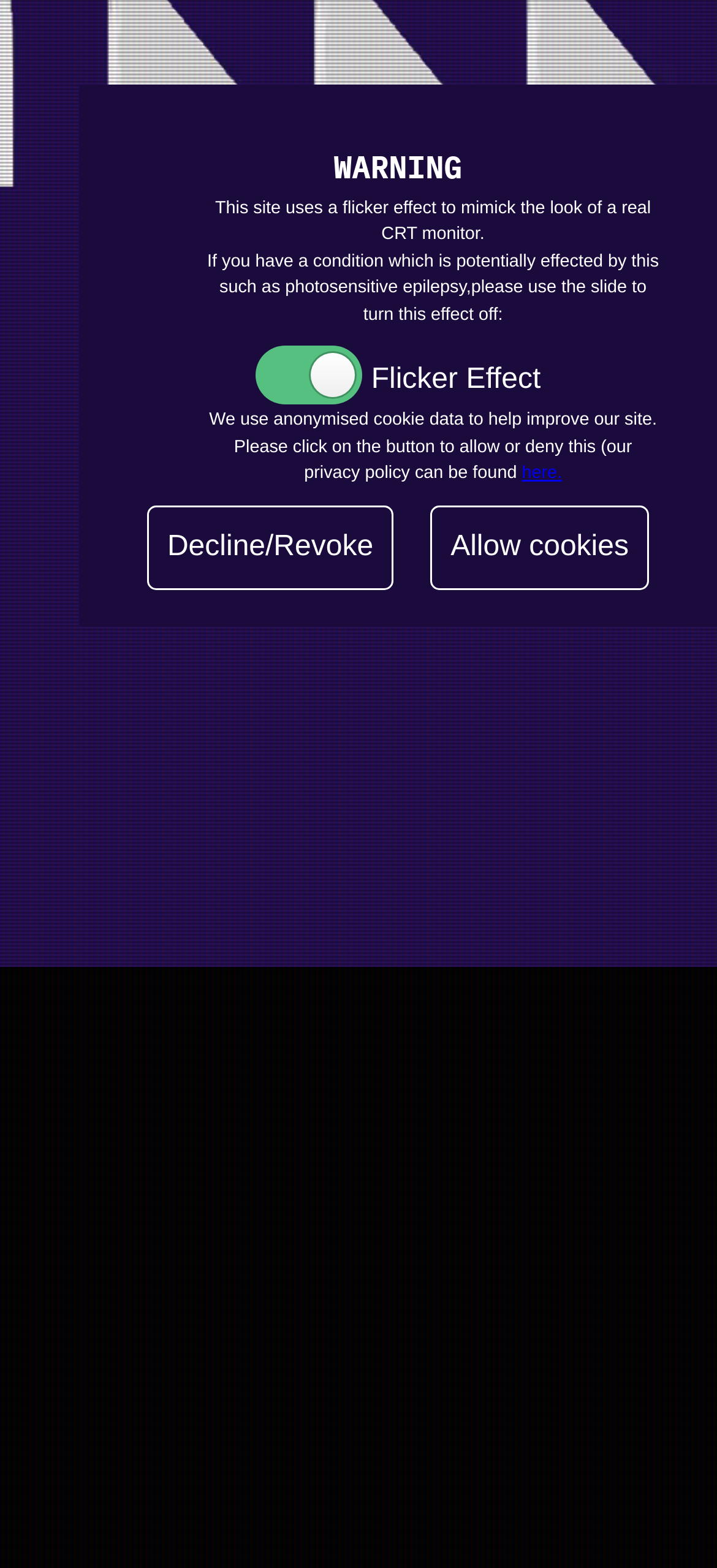Identify the bounding box for the UI element that is described as follows: "Decline/Revoke".

[0.205, 0.323, 0.549, 0.377]